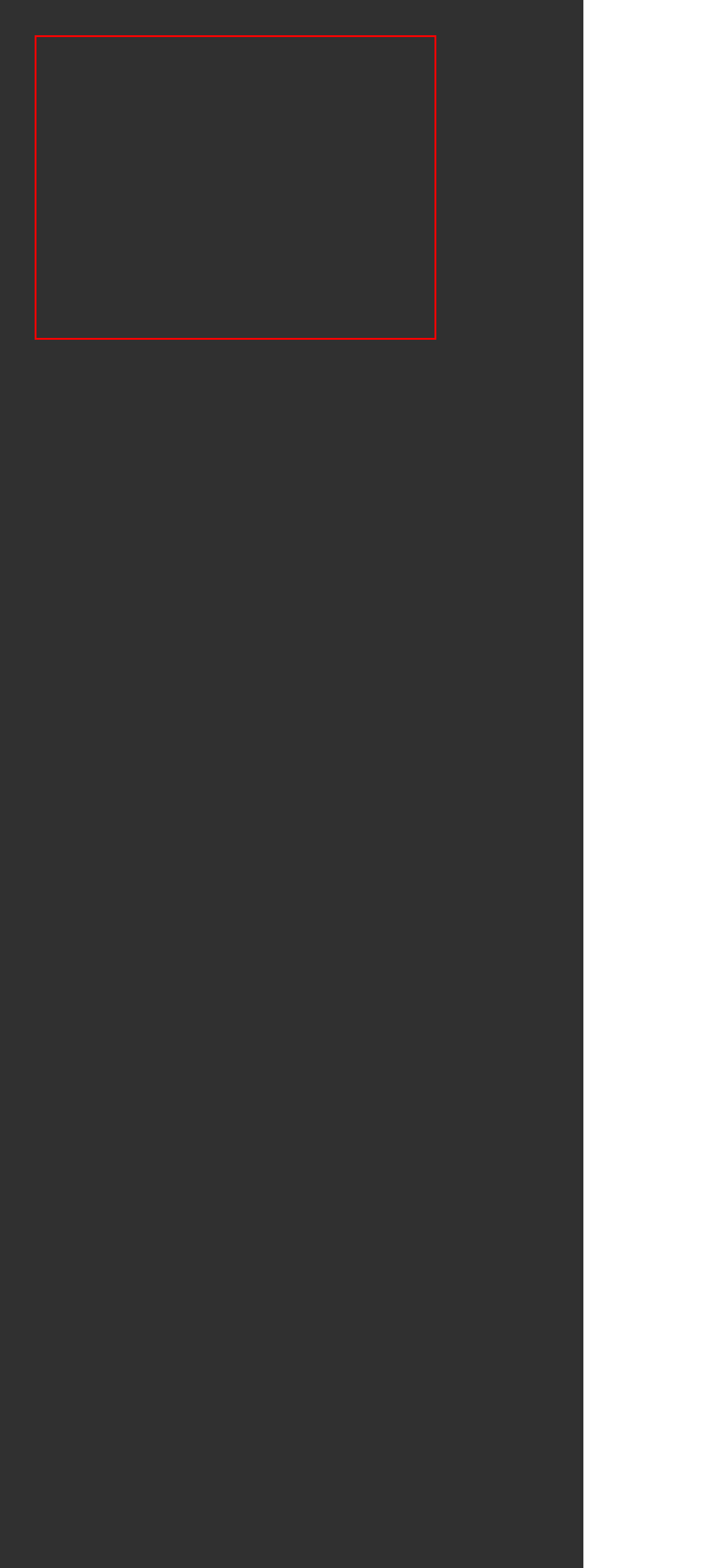Look at the screenshot of the webpage, locate the red rectangle bounding box, and generate the text content that it contains.

For questions or to start a conversation on partnering with Summit Marketing, please call (616) 570-0439 or fill out the form below. We are excited at the opportunity to represent you and your product.